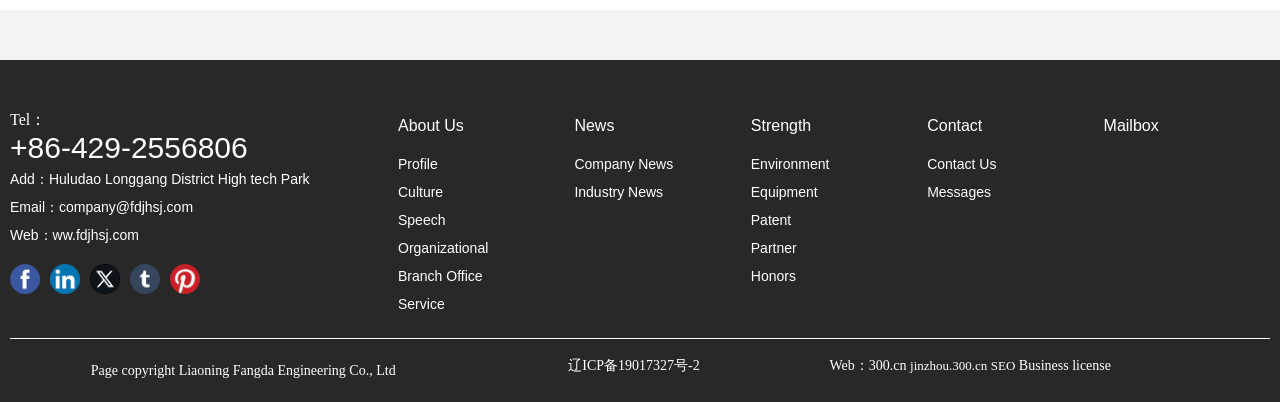Please find the bounding box coordinates of the section that needs to be clicked to achieve this instruction: "Visit Facebook page".

[0.008, 0.656, 0.031, 0.73]